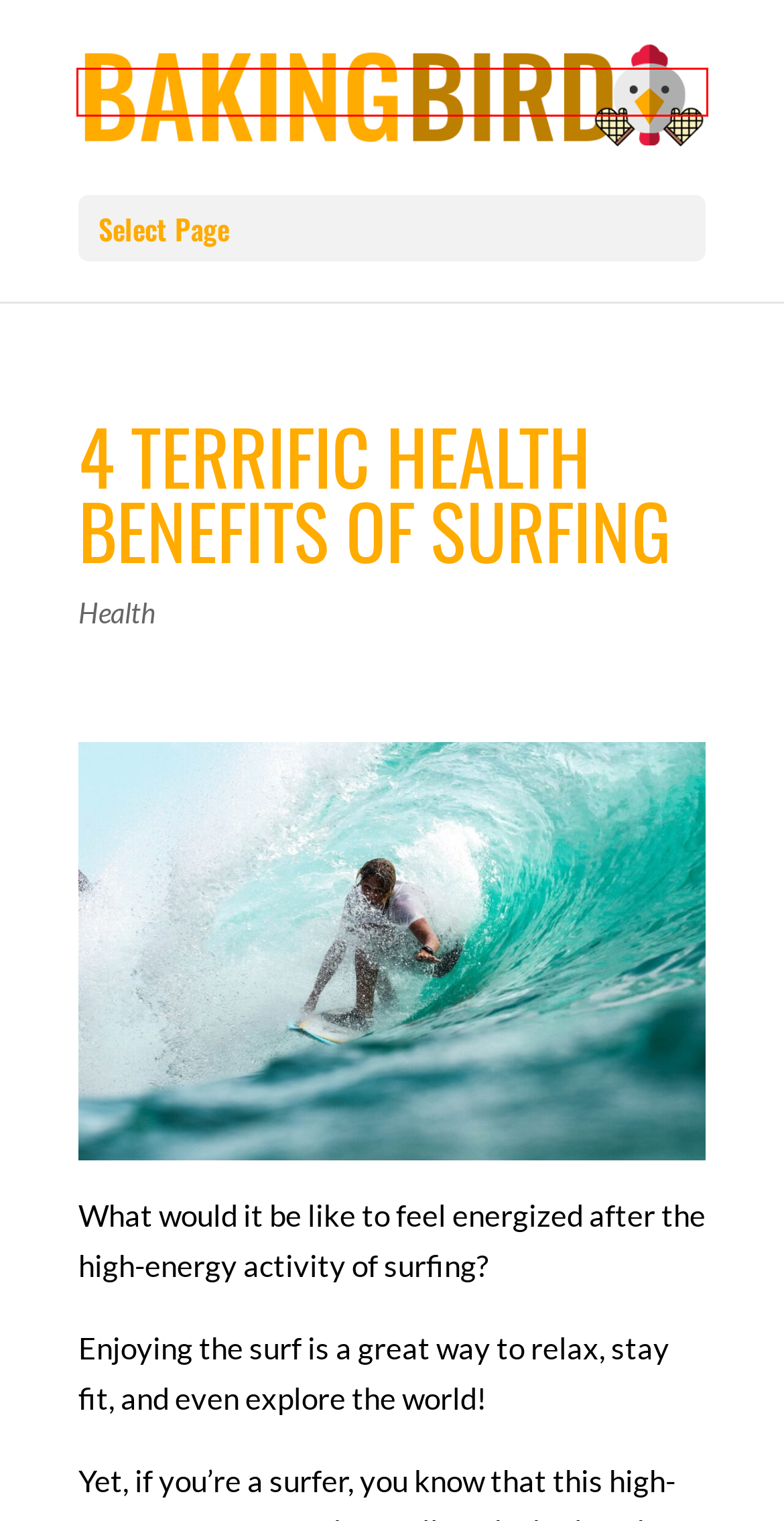Given a screenshot of a webpage with a red rectangle bounding box around a UI element, select the best matching webpage description for the new webpage that appears after clicking the highlighted element. The candidate descriptions are:
A. Pool Removal Made Easy: Streamlining Your Removal Process | The Baking Bird
B. Making Your Homebuying Experience Seamless with a Builder Sales Broker | The Baking Bird
C. Food | The Baking Bird
D. What Is my Autograph Worth and Other Questions about Sports Memorabilia | The Baking Bird
E. Health | The Baking Bird
F. Contact | The Baking Bird
G. The Baking Bird |
H. Innovations in Equestrian Equipment: The Role of Rubber Coating in Horse Jump Cups | The Baking Bird

G